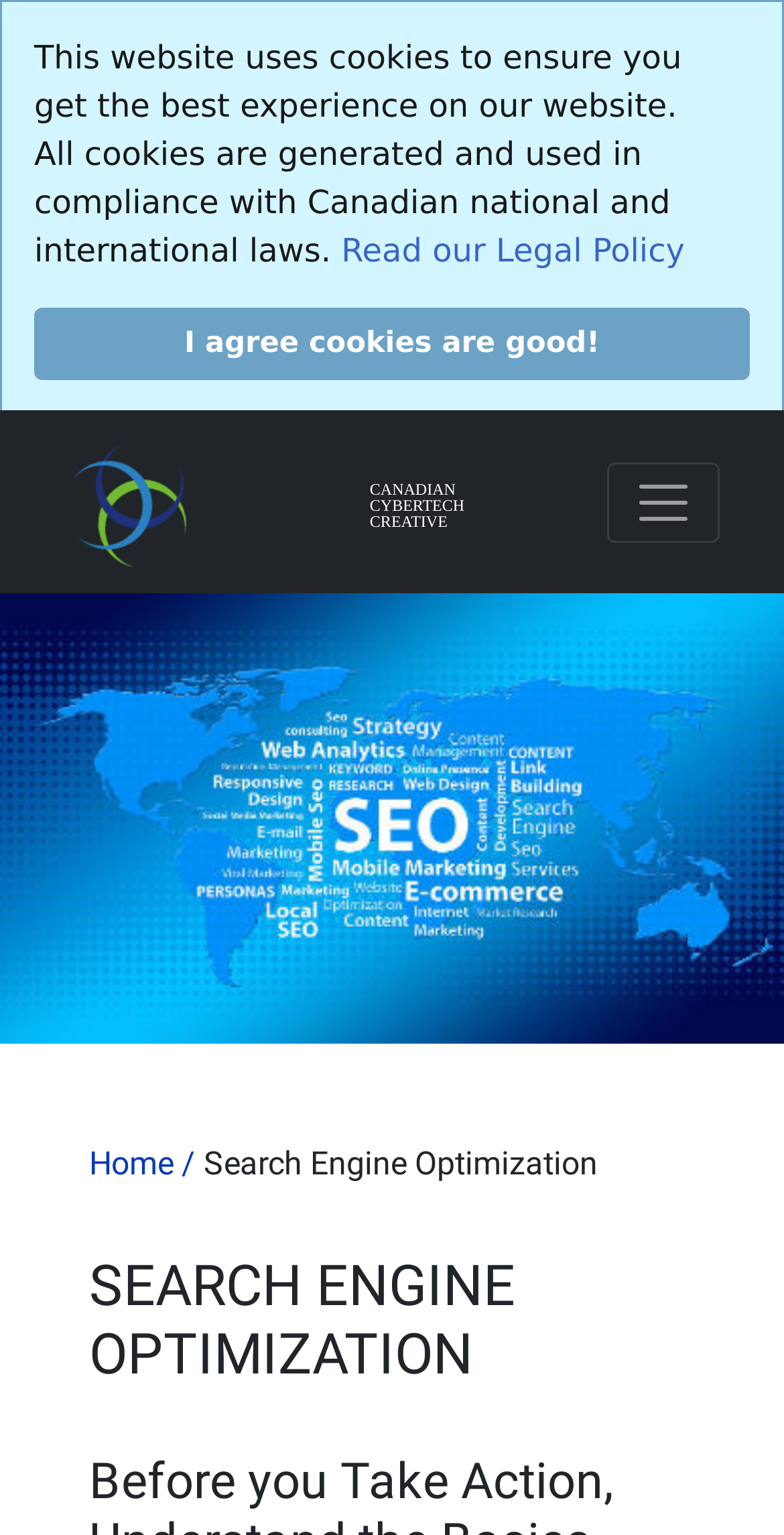Answer the following inquiry with a single word or phrase:
What is the company name?

Canadian Cybertech